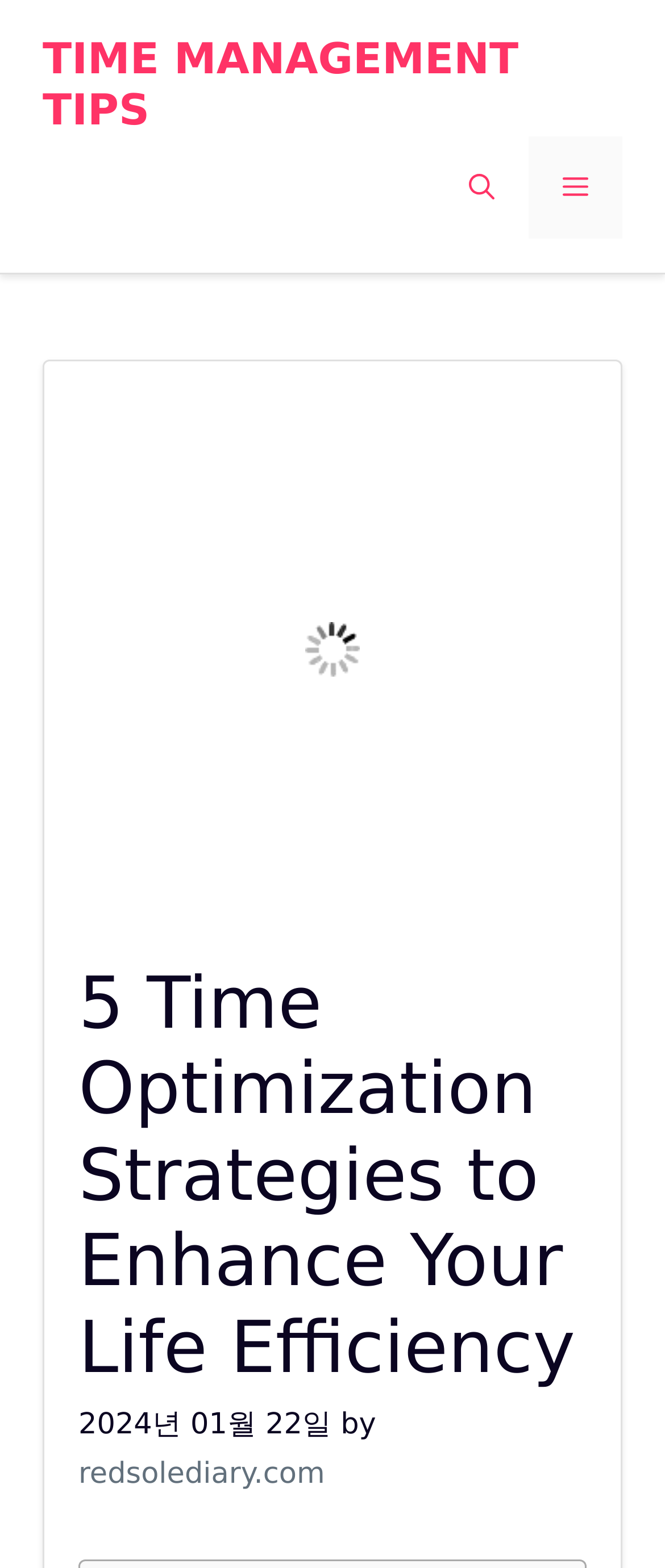Using details from the image, please answer the following question comprehensively:
What is the topic of the image?

I found the topic of the image by looking at the image element, which has a description 'Maximizing Your Time: A Comprehensive Guide to Making the Most of 4,000 Weeks'.